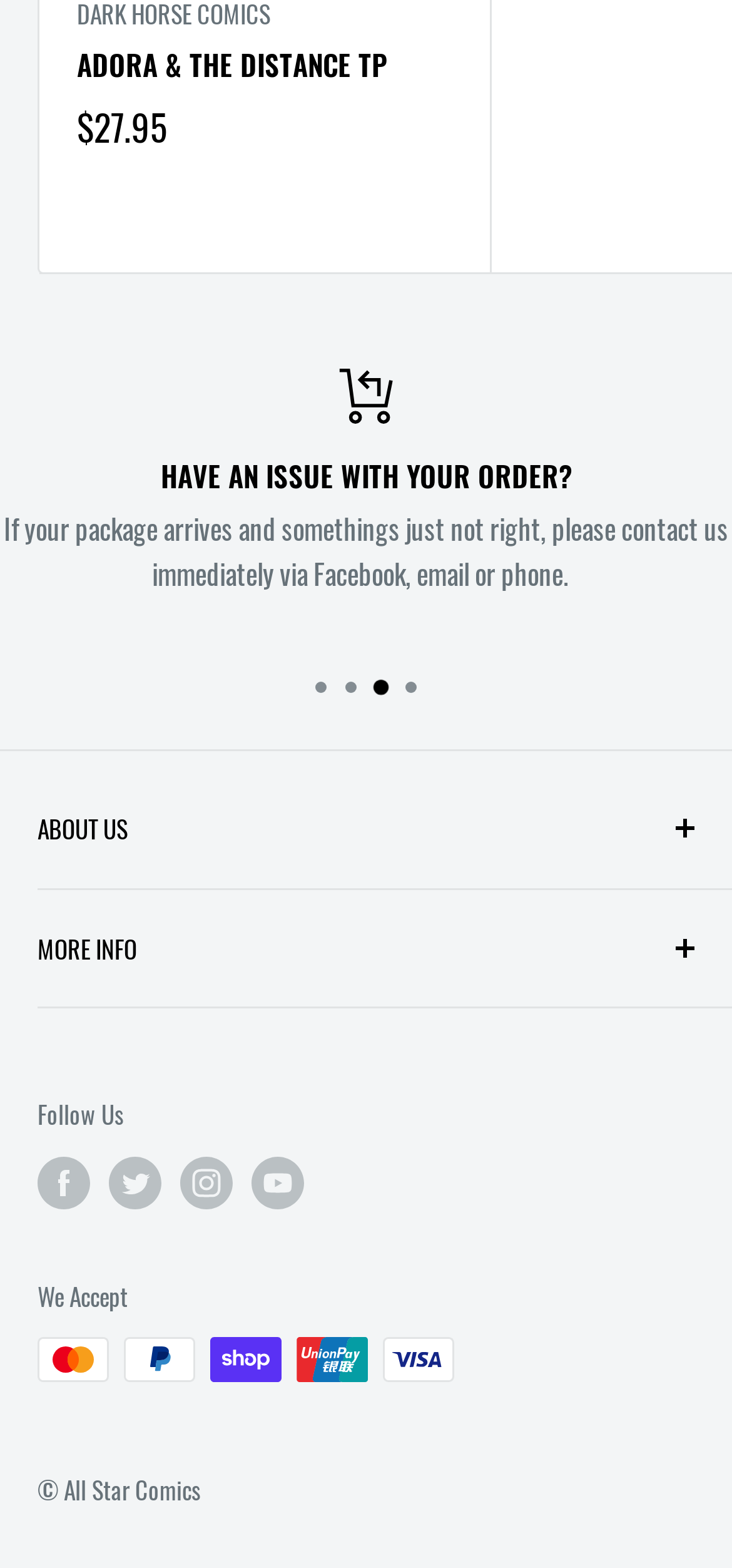What is the contact method mentioned for issues with orders?
Based on the visual information, provide a detailed and comprehensive answer.

The contact method mentioned for issues with orders is via Facebook, email, or phone, as stated in the text 'If your package arrives and something's just not right, please contact us immediately via Facebook, email or phone'.